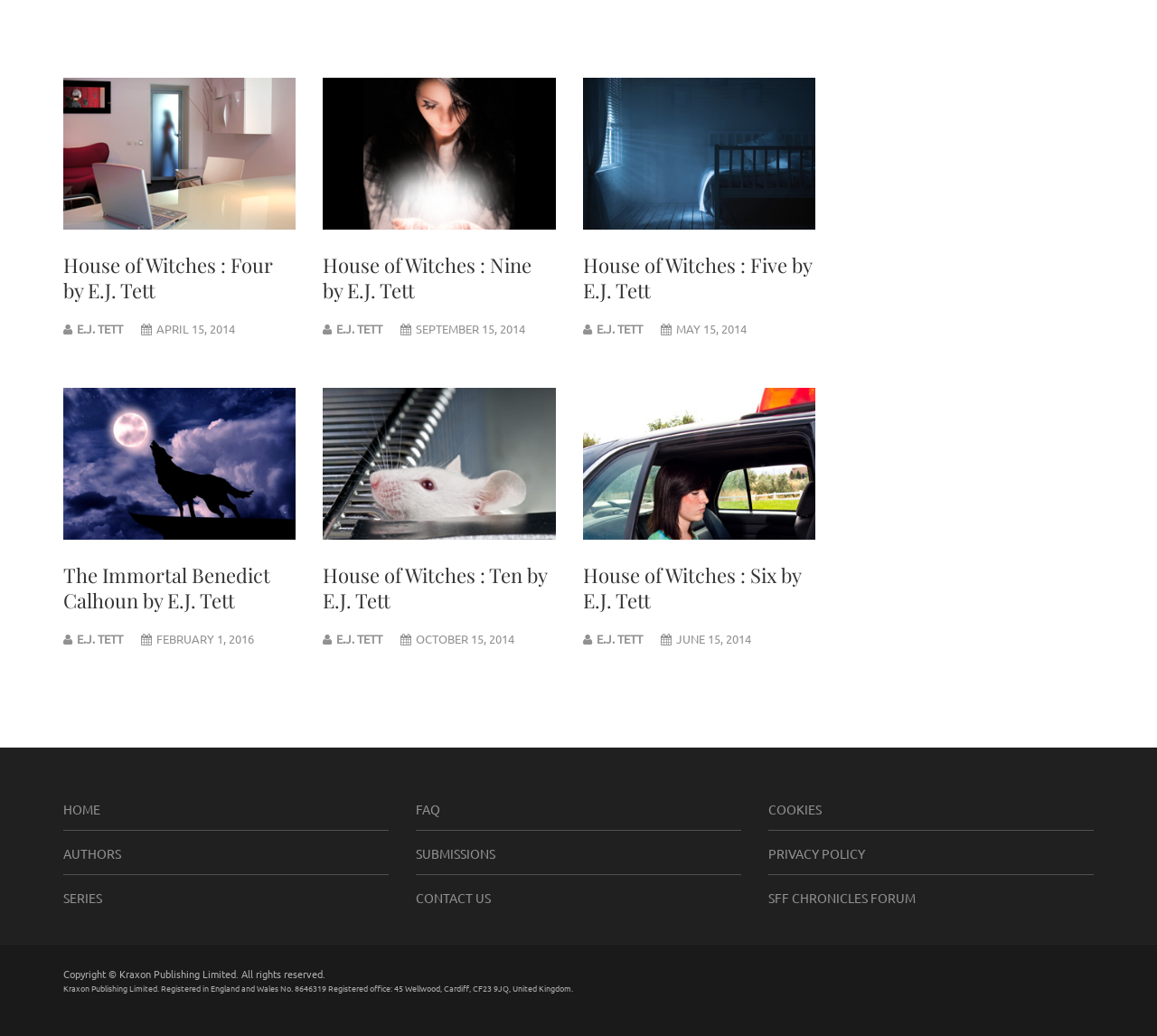Kindly determine the bounding box coordinates for the clickable area to achieve the given instruction: "Go to page 2".

None